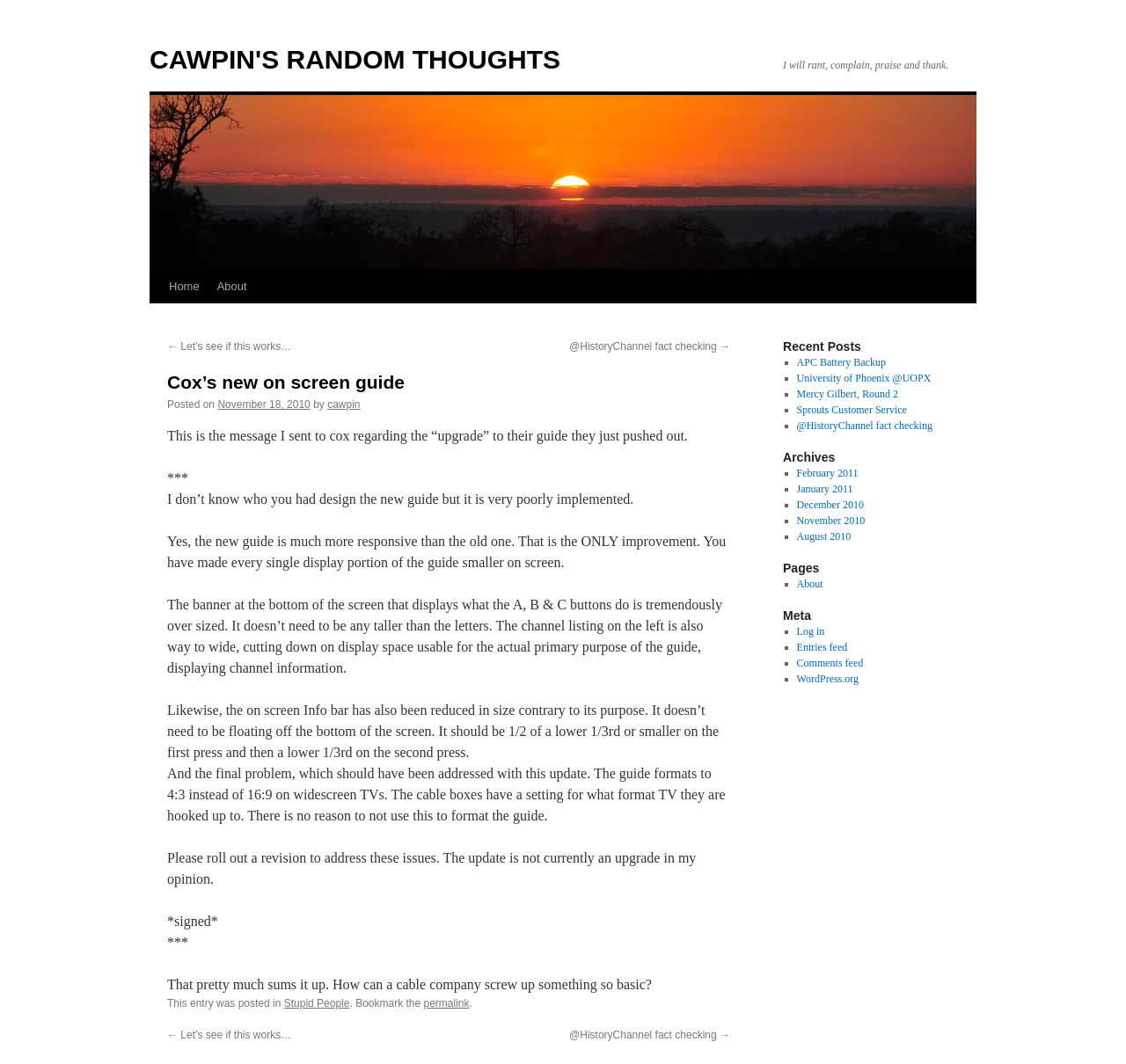Provide a brief response to the question below using a single word or phrase: 
What is the purpose of the message sent to Cox?

To complain